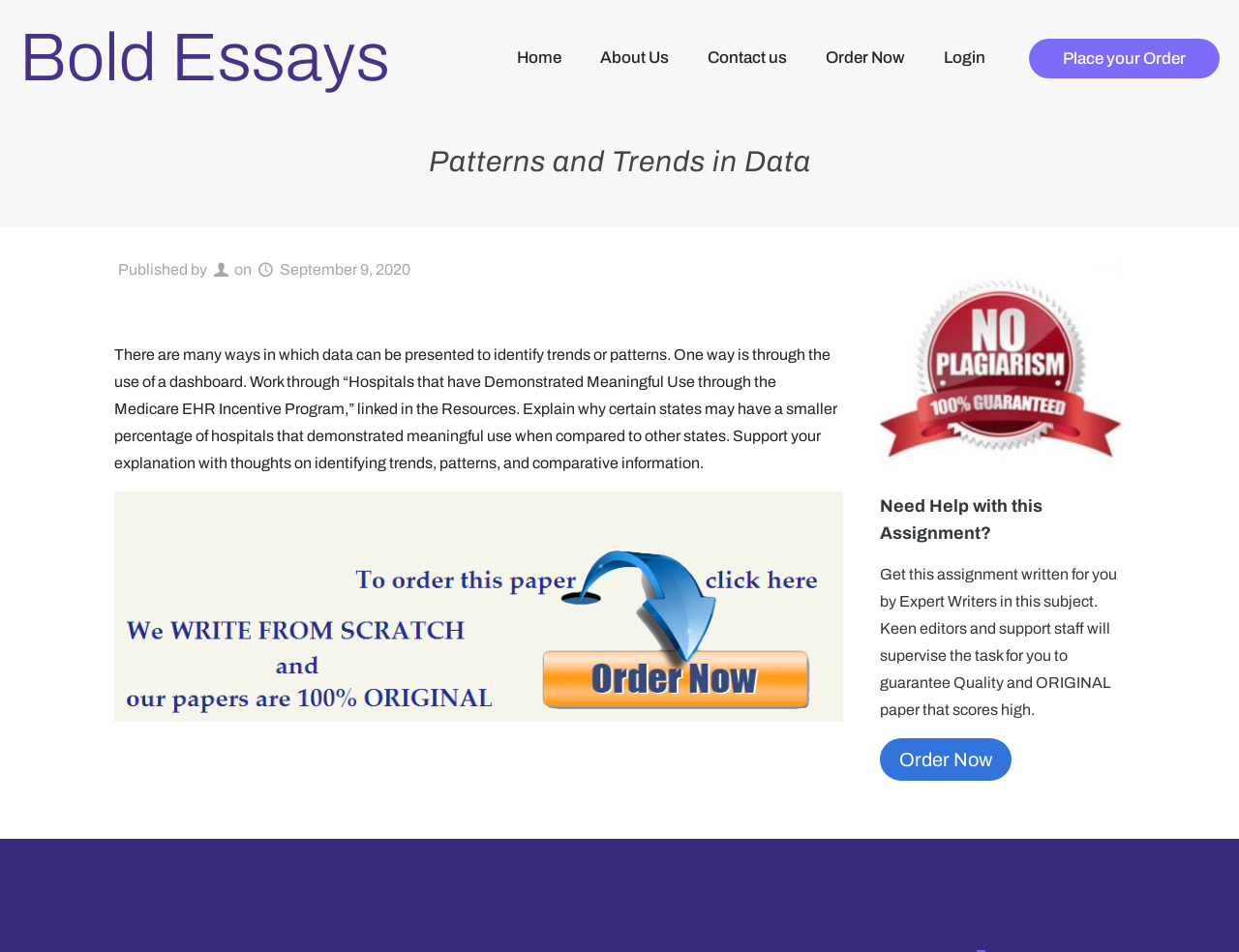Find the bounding box coordinates for the area that must be clicked to perform this action: "Click on the 'Order Now' button".

[0.651, 0.0, 0.746, 0.122]